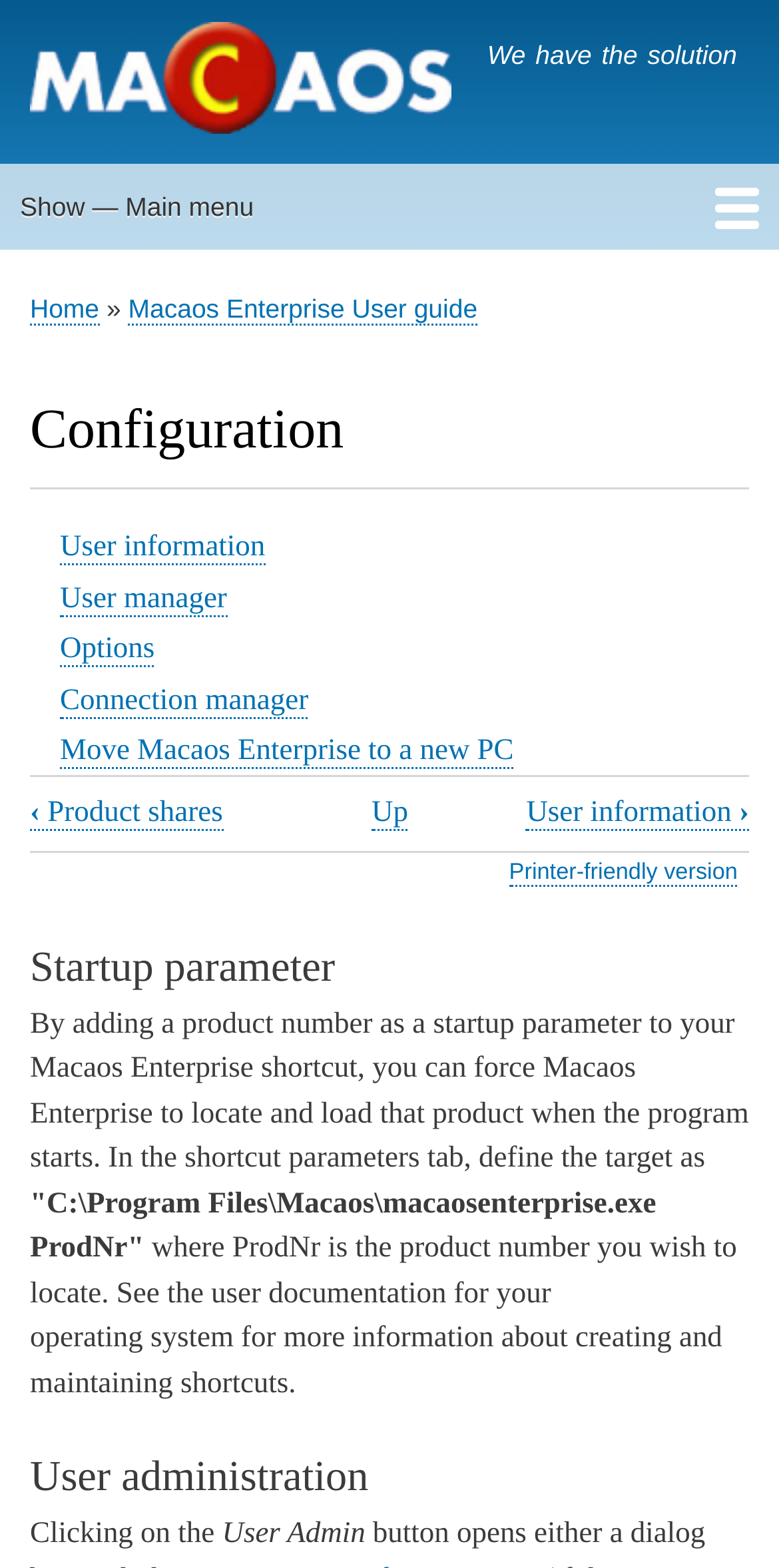What is the breadcrumb navigation?
Using the image, provide a detailed and thorough answer to the question.

I found the breadcrumb navigation by looking at the navigation element with the description 'Breadcrumb' and its child links, which are 'Home' and 'Macaos Enterprise User guide'.